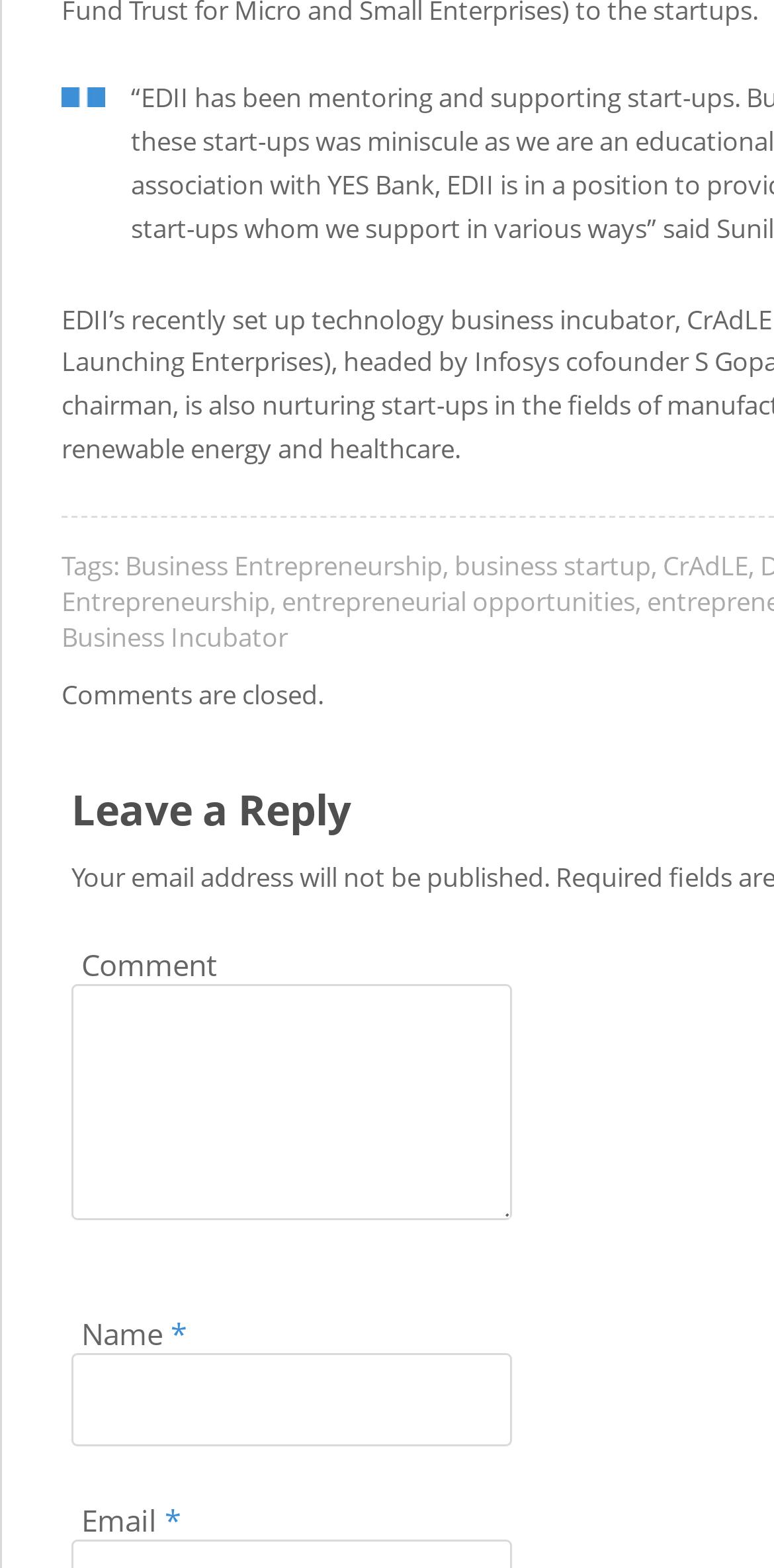Mark the bounding box of the element that matches the following description: "parent_node: Name * name="author"".

[0.092, 0.863, 0.662, 0.923]